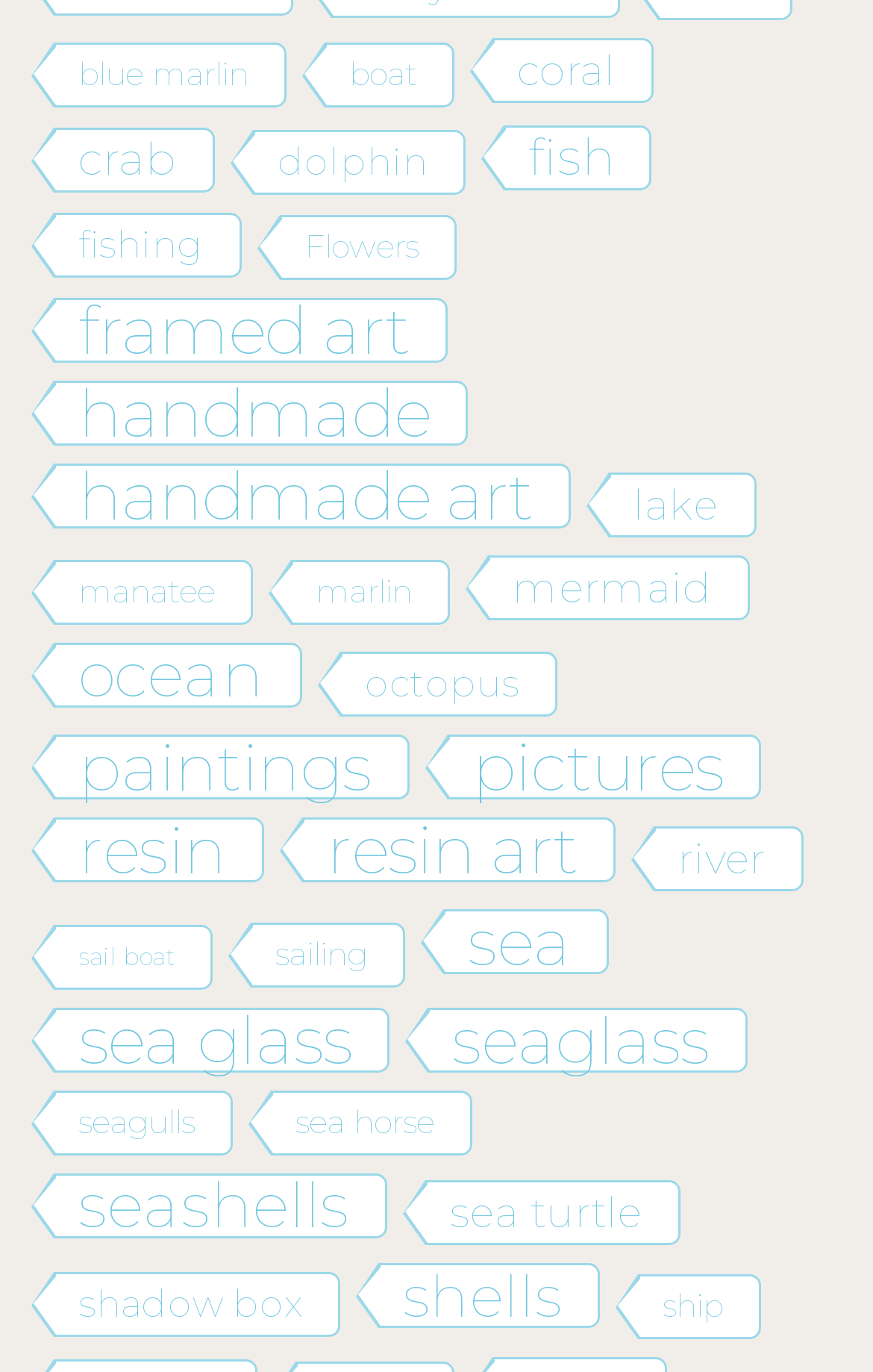Please answer the following question using a single word or phrase: Is there a category related to boats?

yes